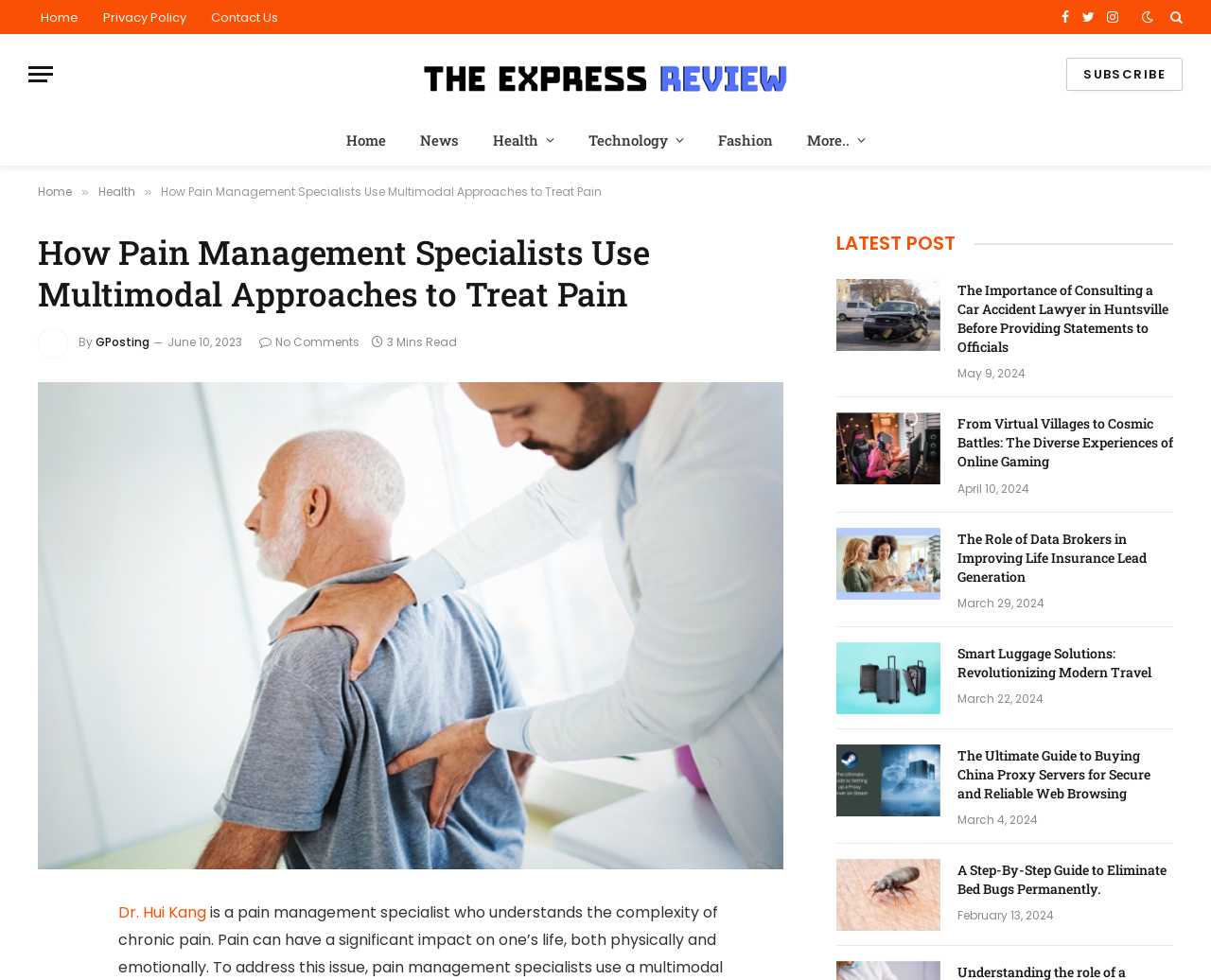Identify the bounding box coordinates necessary to click and complete the given instruction: "Share the article".

[0.031, 0.923, 0.062, 0.938]